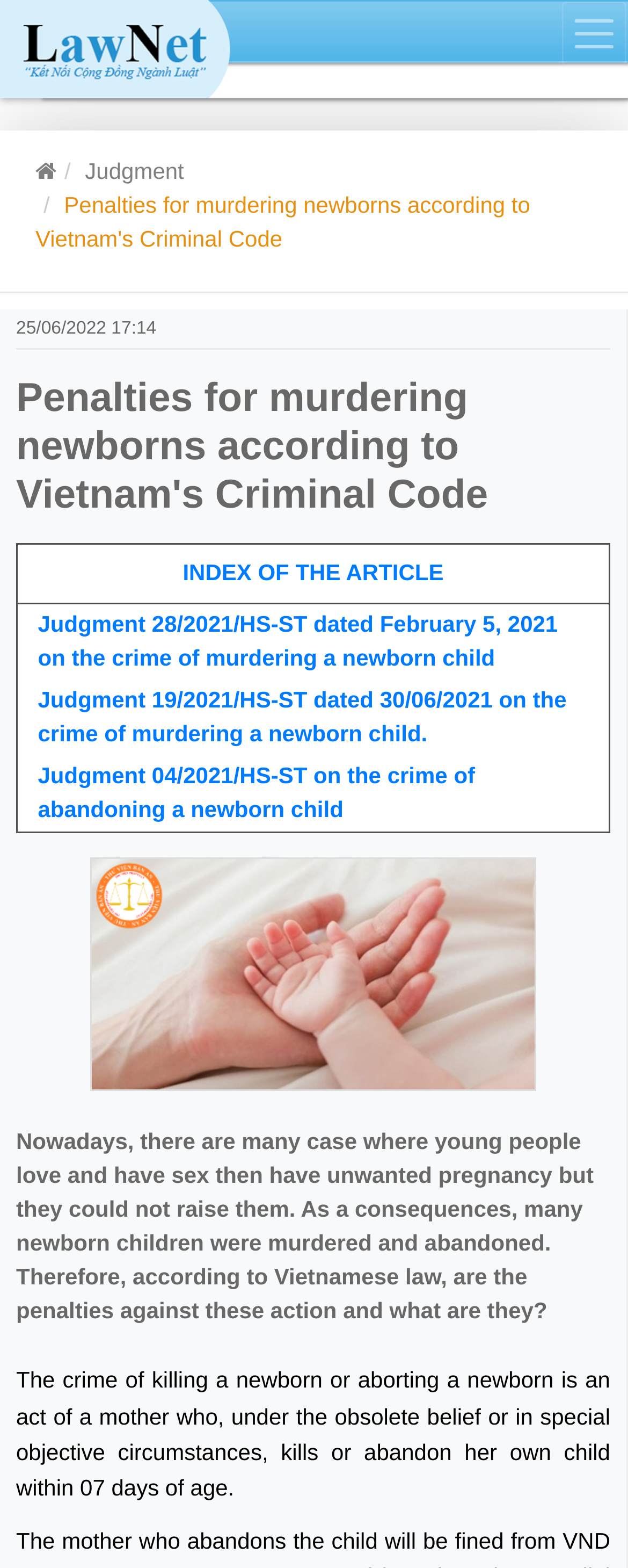How many judgments are listed?
Based on the visual, give a brief answer using one word or a short phrase.

3